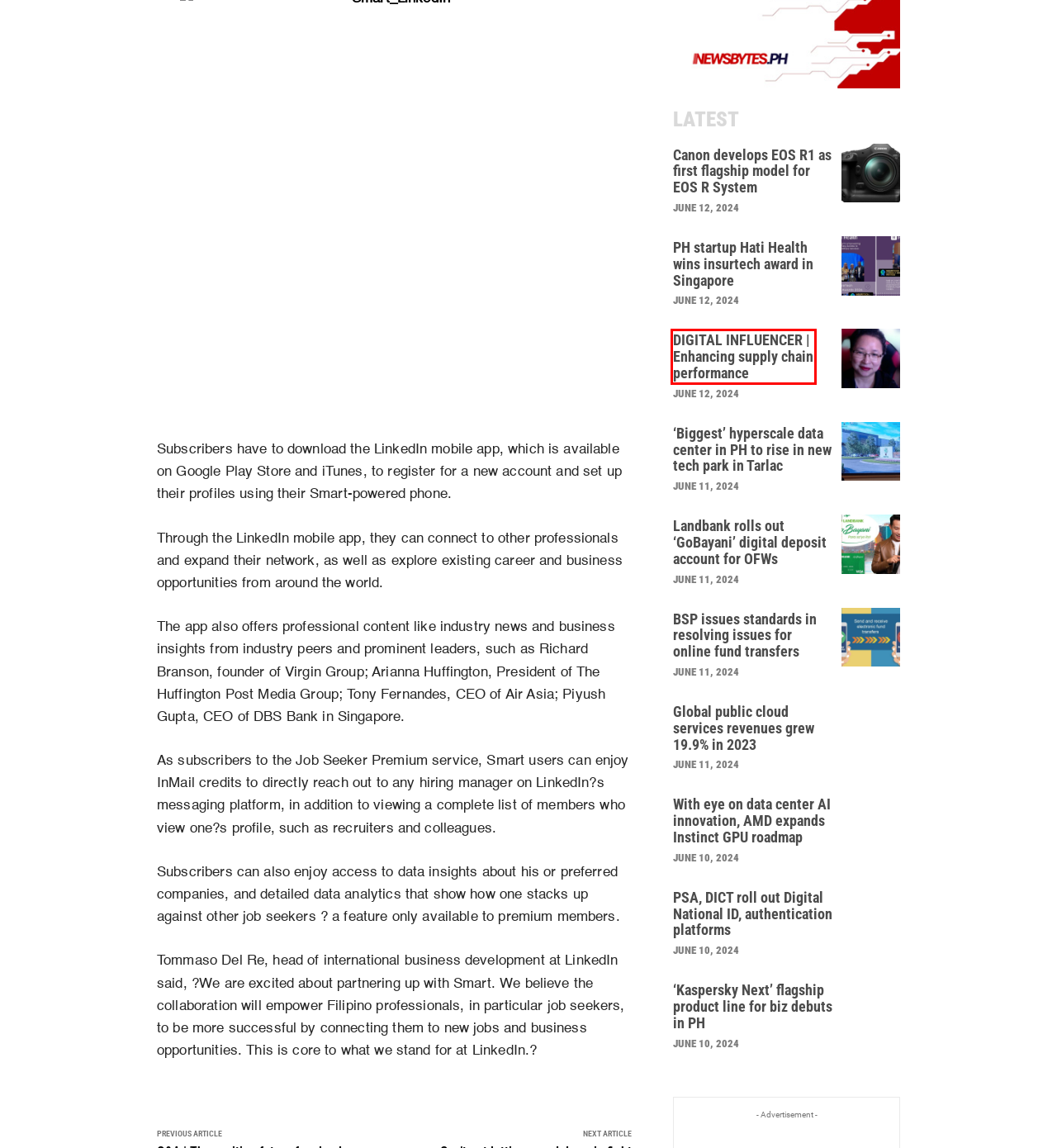Consider the screenshot of a webpage with a red bounding box around an element. Select the webpage description that best corresponds to the new page after clicking the element inside the red bounding box. Here are the candidates:
A. Landbank rolls out ‘GoBayani’ digital deposit account for OFWs
B. PH startup Hati Health wins insurtech award in Singapore
C. PSA, DICT roll out Digital National ID, authentication platforms
D. BSP issues standards in resolving issues for online fund transfers
E. Global public cloud services revenues grew 19.9% in 2023
F. DIGITAL INFLUENCER | Enhancing supply chain performance
G. With eye on data center AI innovation, AMD expands Instinct GPU roadmap
H. ‘Biggest’ hyperscale data center in PH to rise in new tech park in Tarlac

F